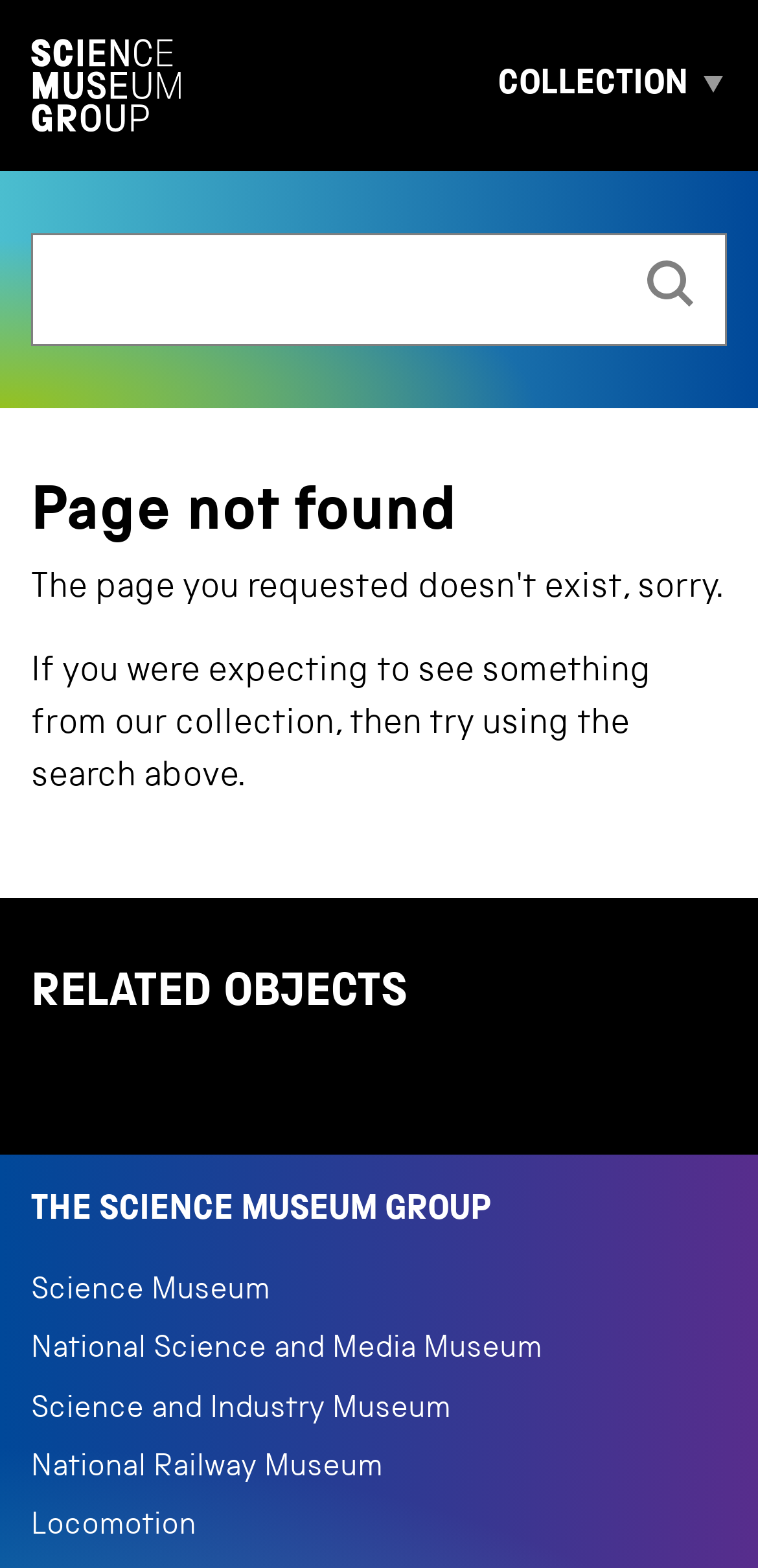Please specify the bounding box coordinates of the clickable region to carry out the following instruction: "Click the search button". The coordinates should be four float numbers between 0 and 1, in the format [left, top, right, bottom].

[0.813, 0.15, 0.956, 0.219]